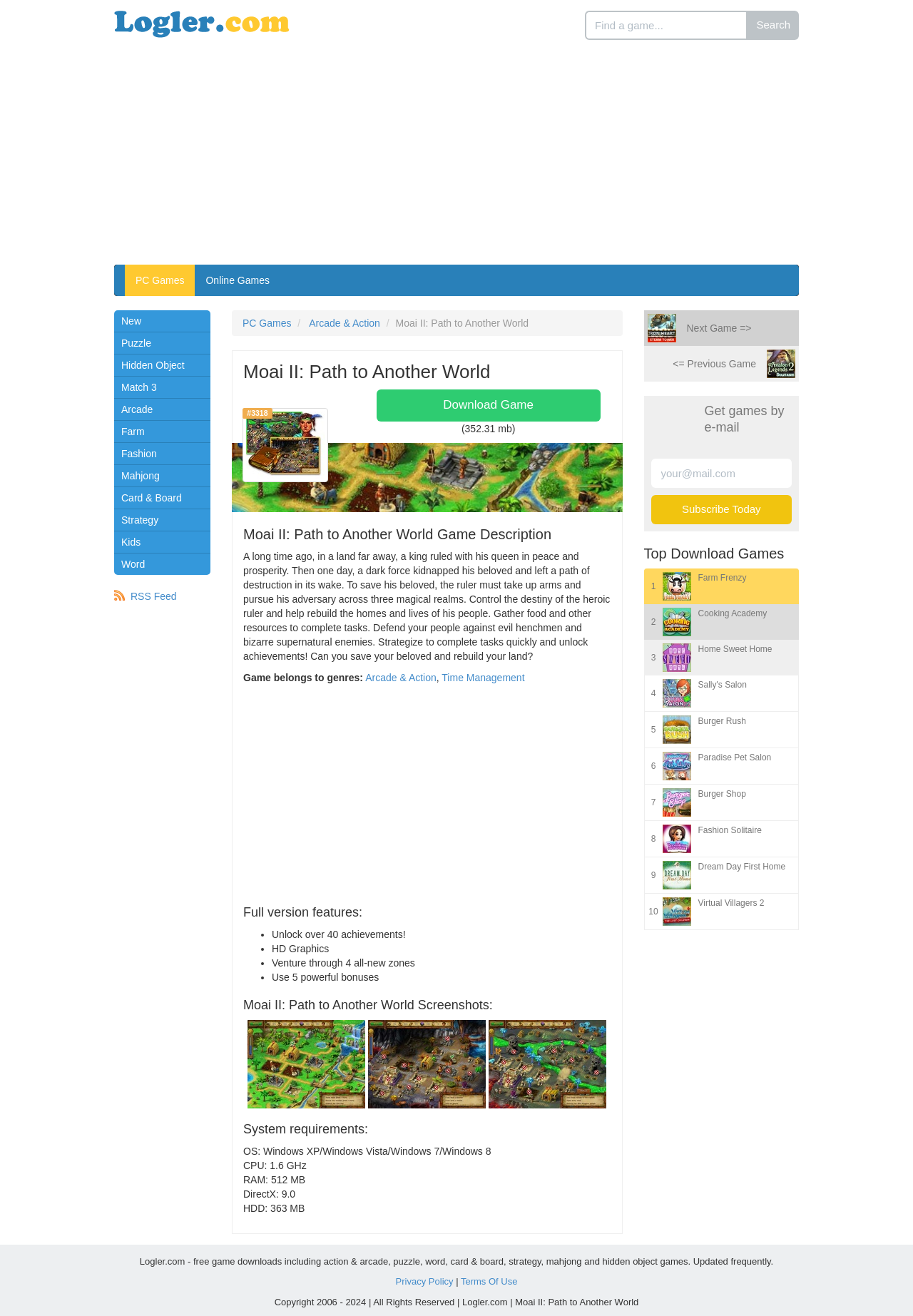Using the information in the image, give a comprehensive answer to the question: 
How many zones can be ventured through in the full version?

The number of zones that can be ventured through in the full version can be found in the 'Full version features' section, where it is stated that 'Venture through 4 all-new zones' is one of the features.